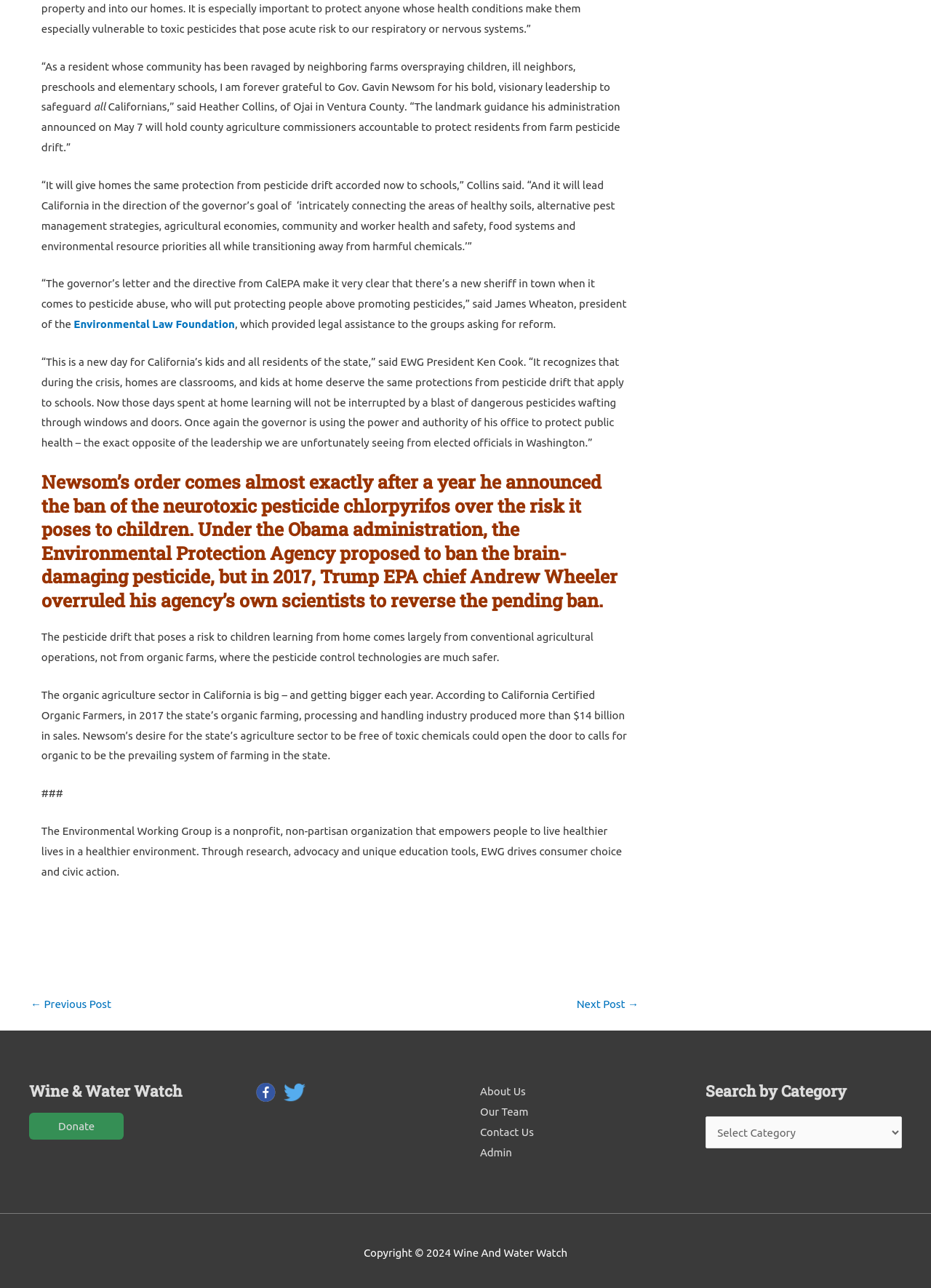Locate the bounding box coordinates of the area you need to click to fulfill this instruction: 'Click the 'About Us' link'. The coordinates must be in the form of four float numbers ranging from 0 to 1: [left, top, right, bottom].

[0.516, 0.842, 0.565, 0.852]